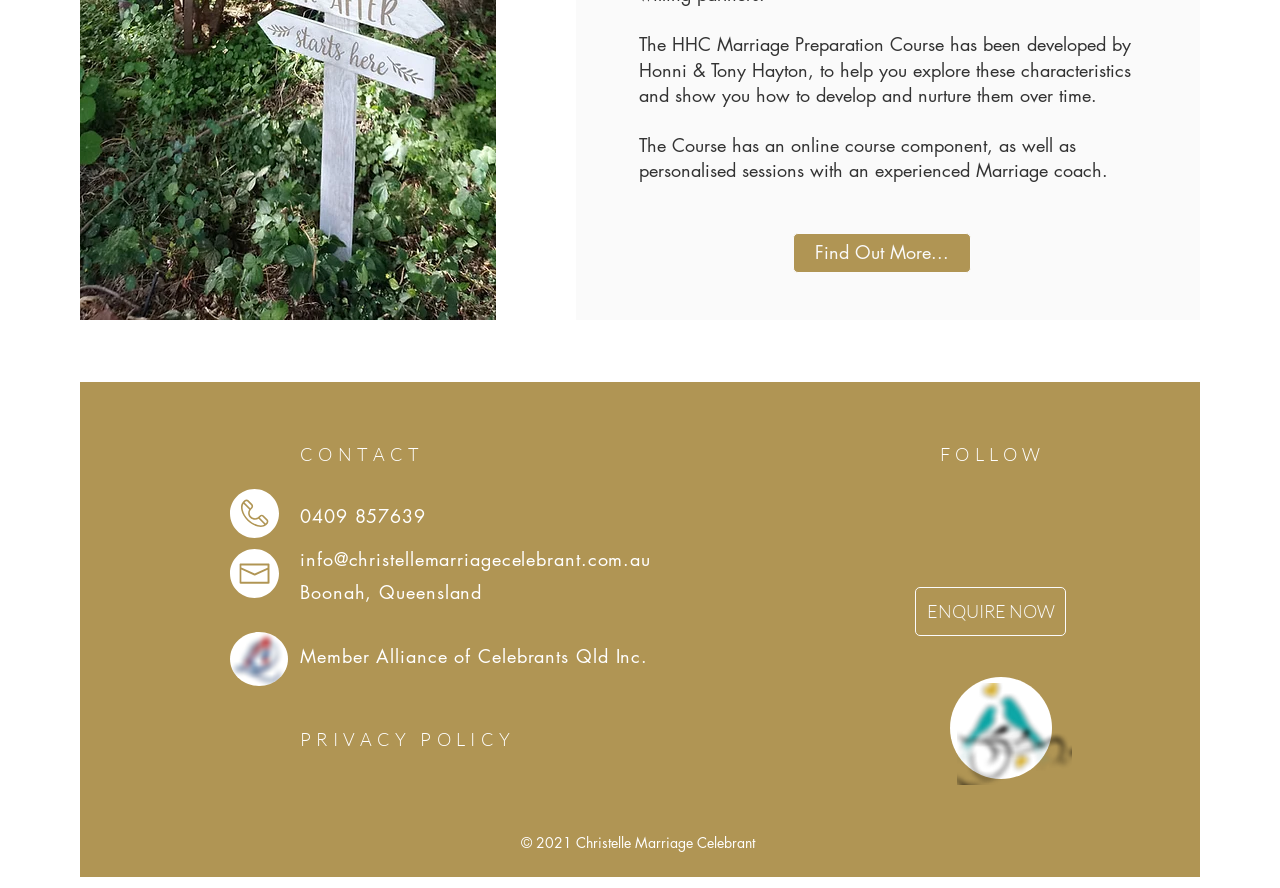What is the email address of Christelle Marriage Celebrant?
Utilize the information in the image to give a detailed answer to the question.

The answer can be found in the StaticText element with the text 'info@christellemarriagecelebrant.com.au', which is located below the 'CONTACT' section.